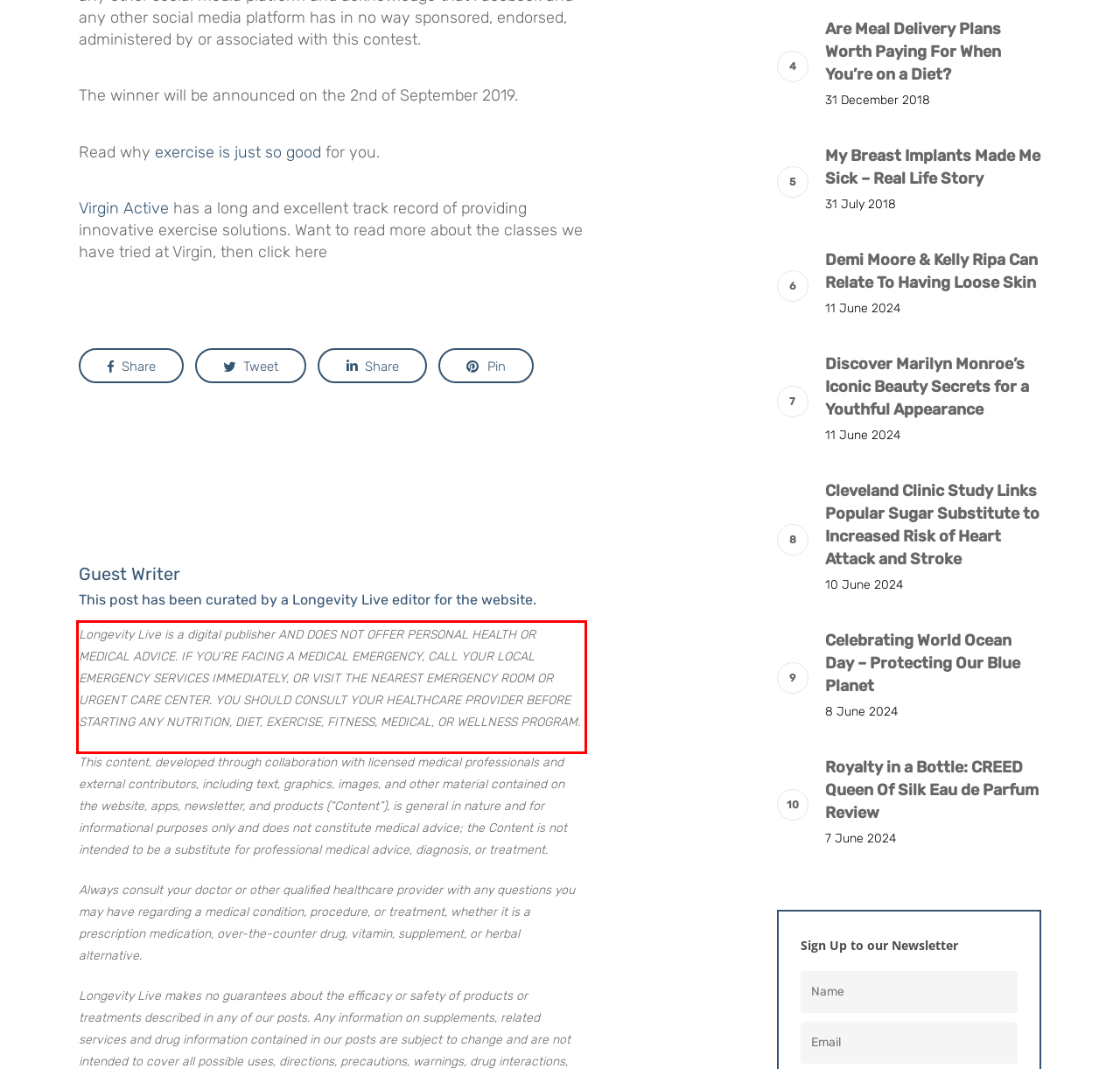Perform OCR on the text inside the red-bordered box in the provided screenshot and output the content.

Longevity Live is a digital publisher AND DOES NOT OFFER PERSONAL HEALTH OR MEDICAL ADVICE. IF YOU’RE FACING A MEDICAL EMERGENCY, CALL YOUR LOCAL EMERGENCY SERVICES IMMEDIATELY, OR VISIT THE NEAREST EMERGENCY ROOM OR URGENT CARE CENTER. YOU SHOULD CONSULT YOUR HEALTHCARE PROVIDER BEFORE STARTING ANY NUTRITION, DIET, EXERCISE, FITNESS, MEDICAL, OR WELLNESS PROGRAM.